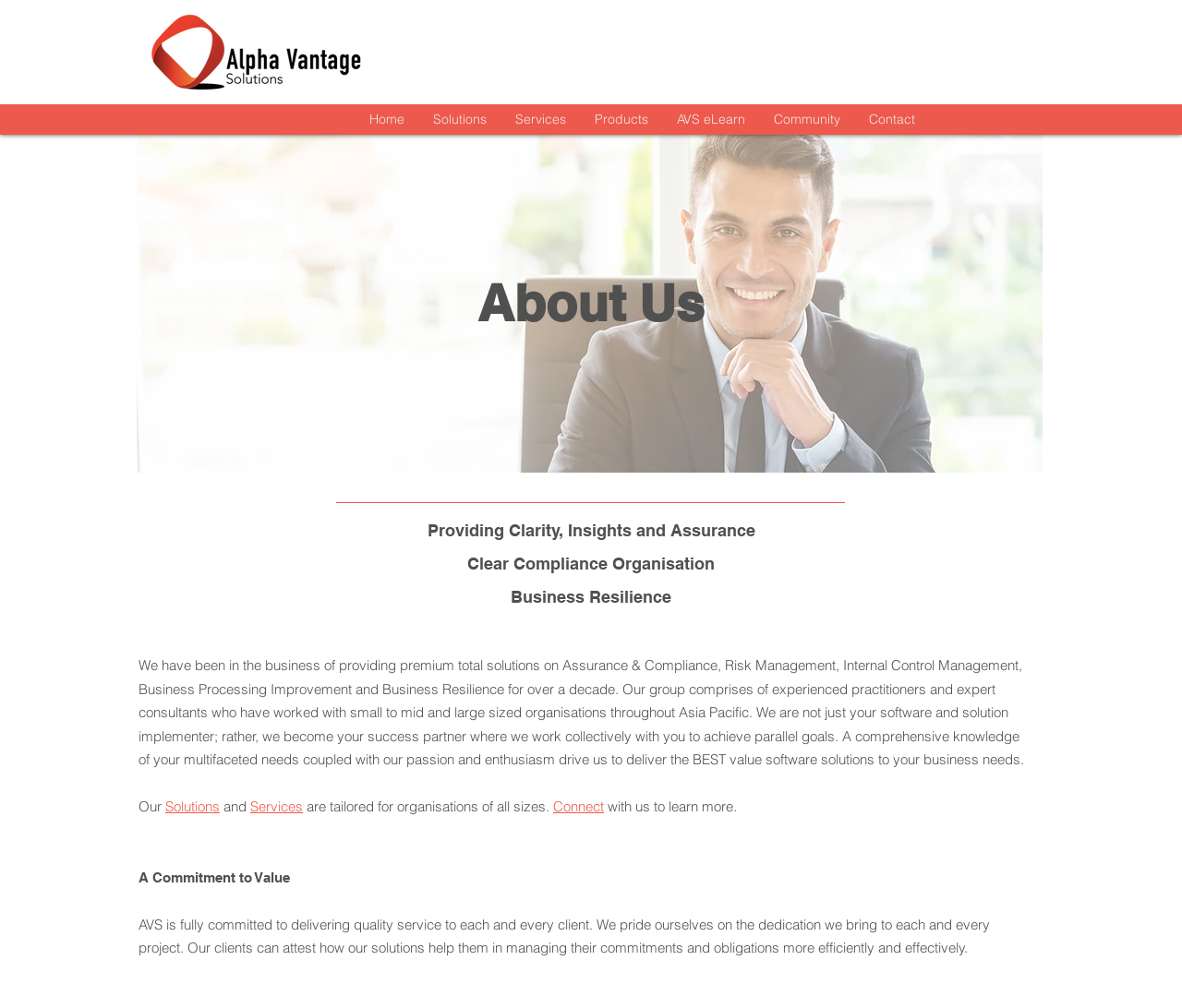Please give a short response to the question using one word or a phrase:
What is the tone of the webpage?

Professional